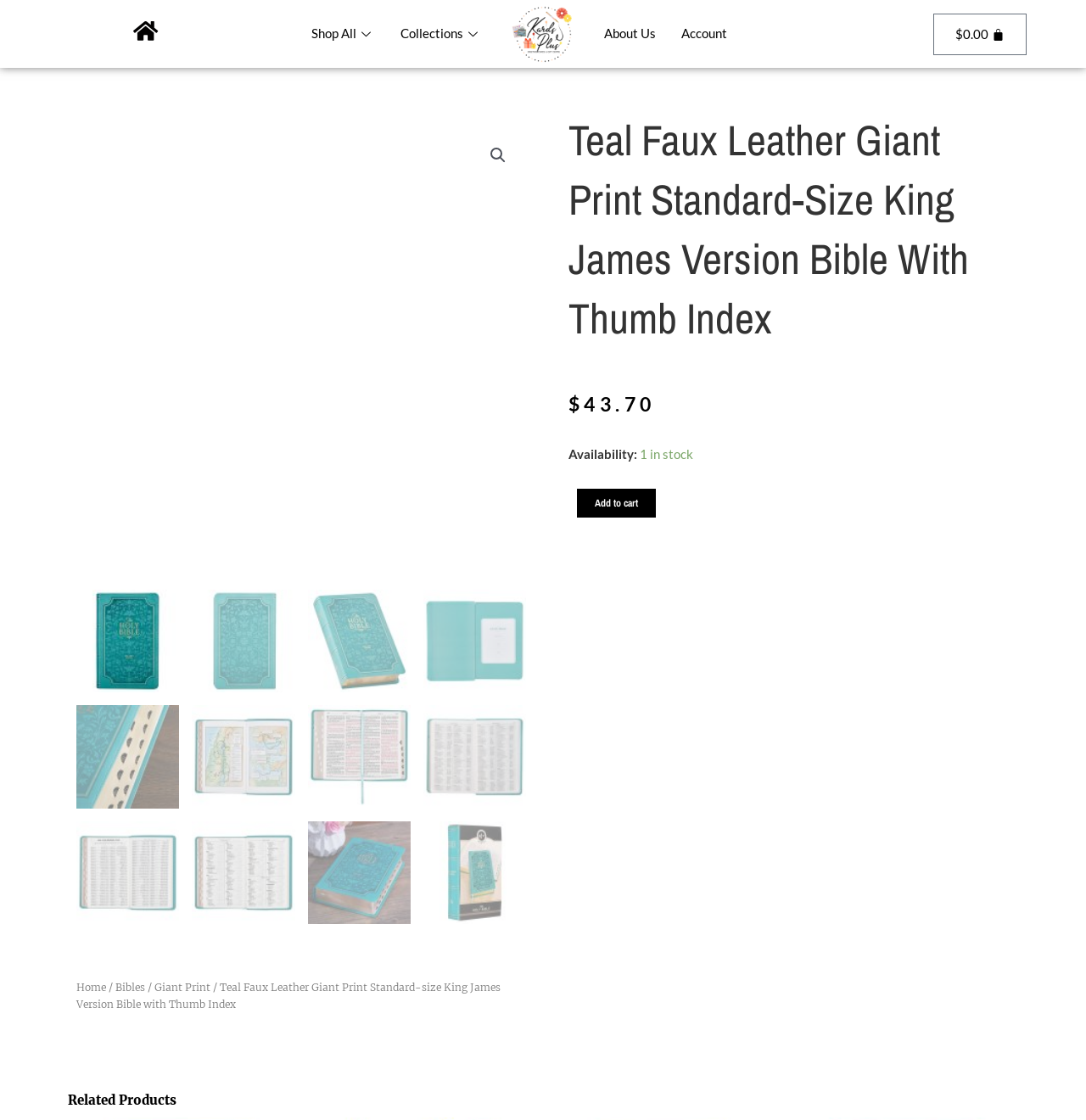Identify the bounding box coordinates of the element to click to follow this instruction: 'Click the 'Shop All' link'. Ensure the coordinates are four float values between 0 and 1, provided as [left, top, right, bottom].

[0.275, 0.0, 0.357, 0.061]